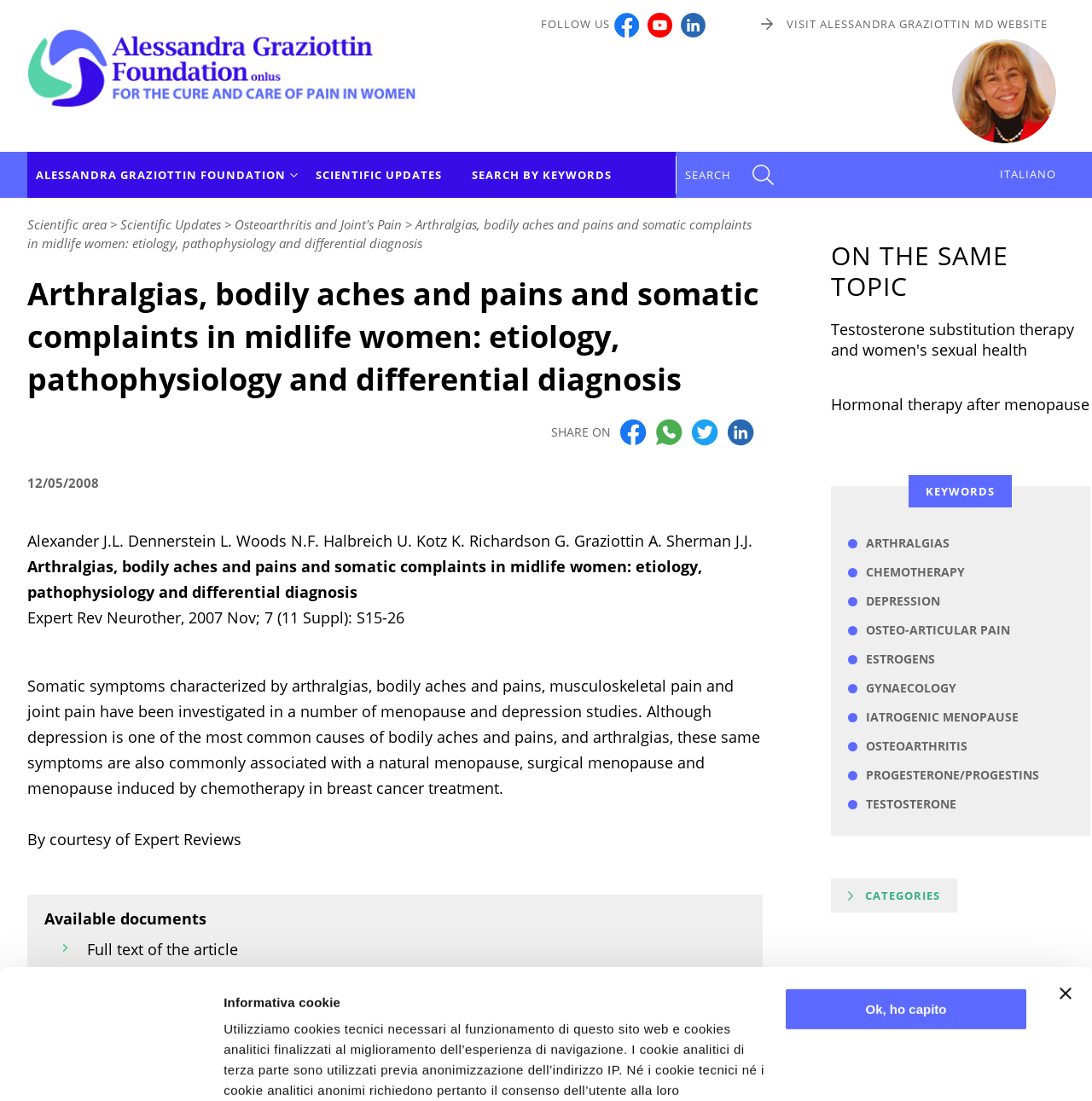Please specify the bounding box coordinates in the format (top-left x, top-left y, bottom-right x, bottom-right y), with all values as floating point numbers between 0 and 1. Identify the bounding box of the UI element described by: Back to Scientific Updates

[0.537, 0.928, 0.698, 0.945]